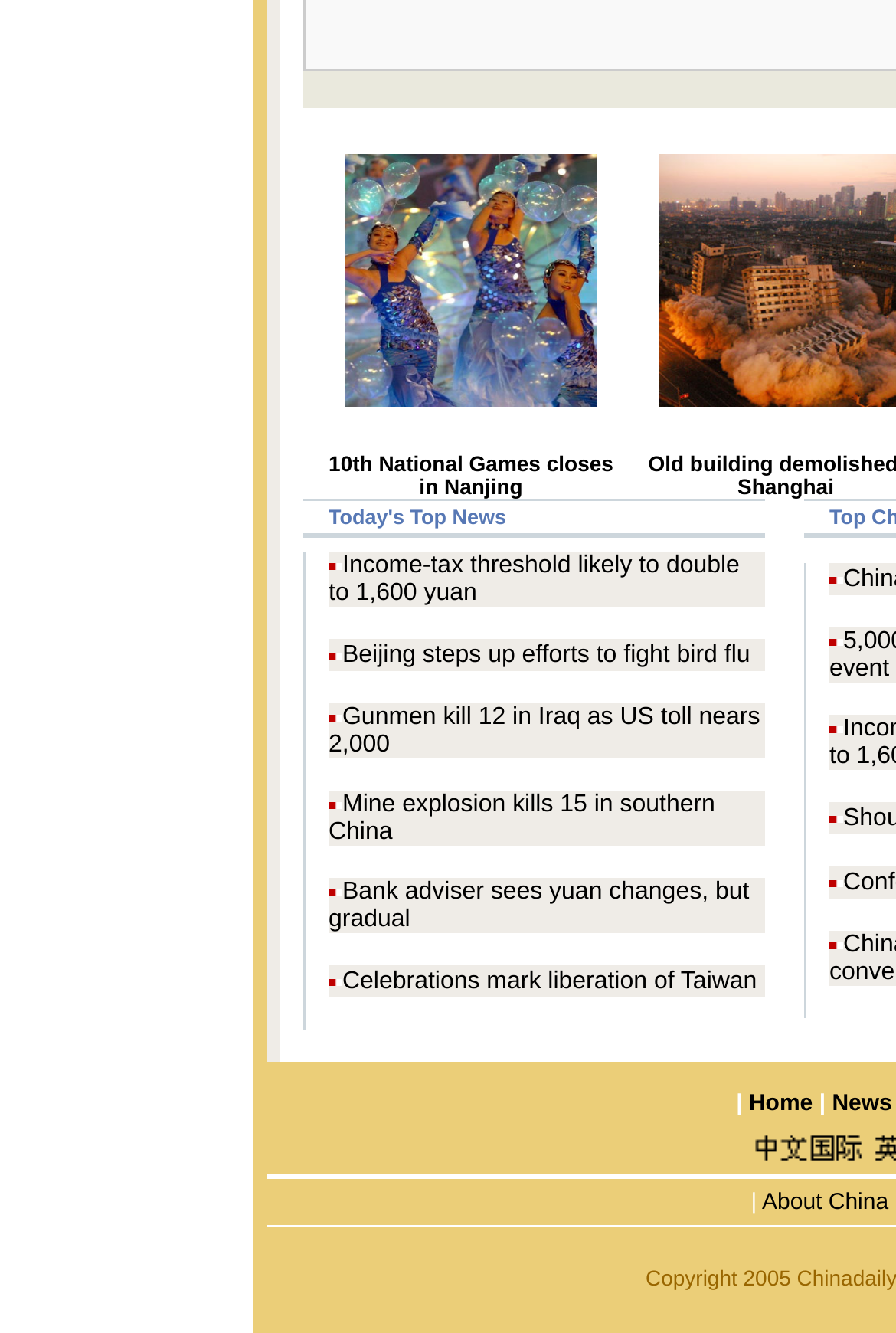Using the details in the image, give a detailed response to the question below:
What is the title of the section above the news articles?

I looked at the section above the news articles and it has a title that says 'Today's Top News'.